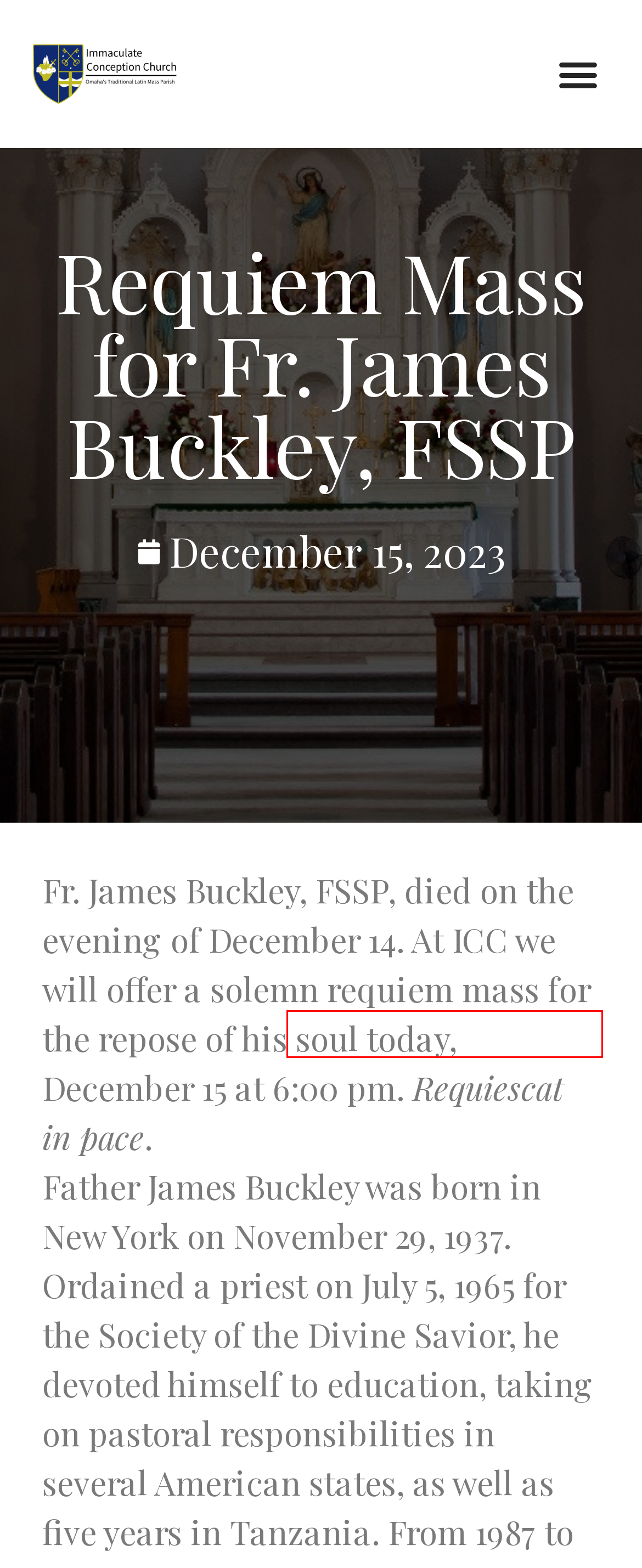You are presented with a screenshot of a webpage containing a red bounding box around an element. Determine which webpage description best describes the new webpage after clicking on the highlighted element. Here are the candidates:
A. Knights Of The Altar – ICC Omaha
B. Subscribe – ICC Omaha
C. Sacrament Talks – ICC Omaha
D. Baptism – ICC Omaha
E. Young Ladies Sodality – ICC Omaha
F. Altar Society – ICC Omaha
G. Donate Online – ICC Omaha
H. Holy Name Society Talks – ICC Omaha

D